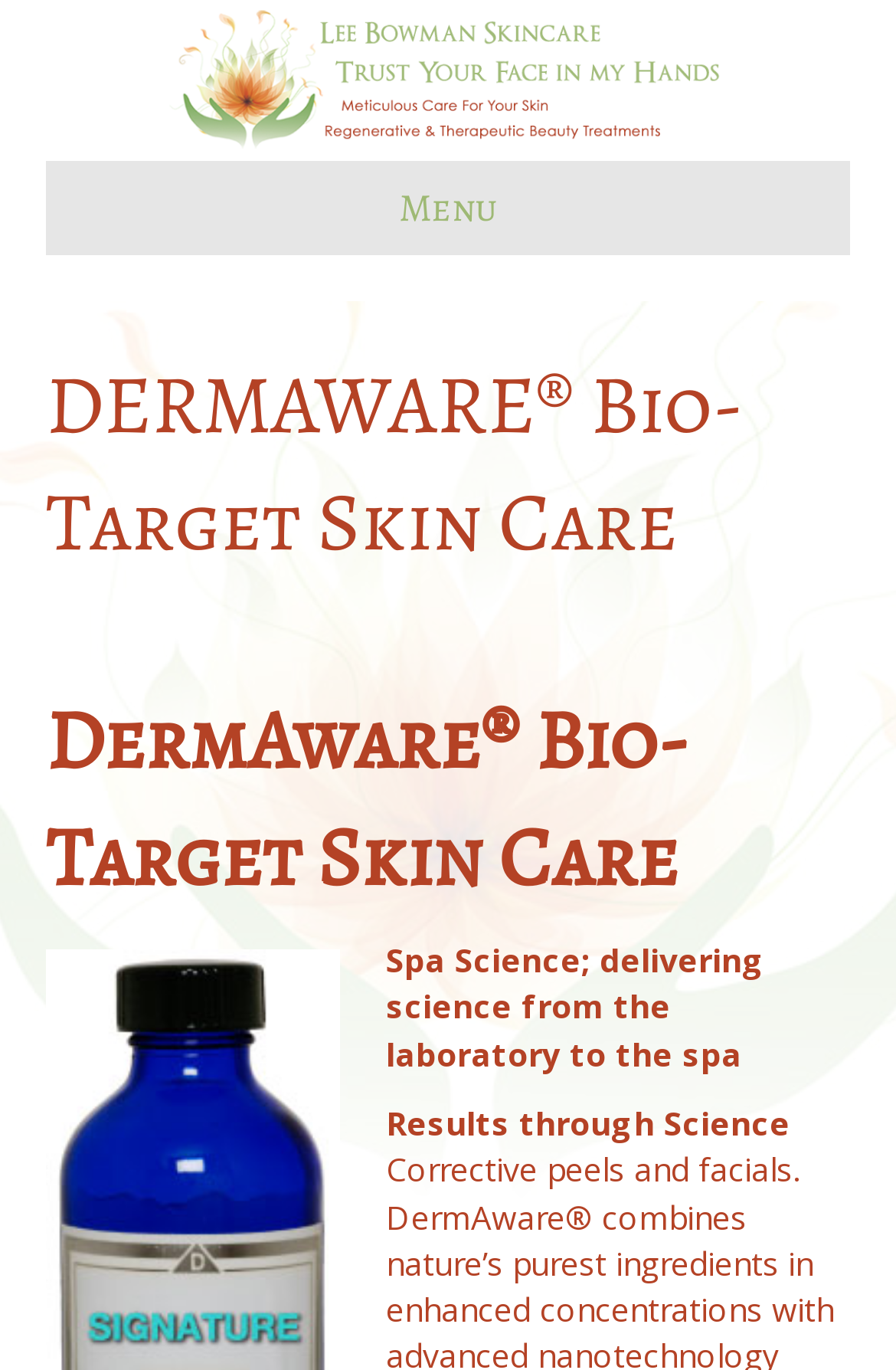Please identify and generate the text content of the webpage's main heading.

DERMAWARE® Bio-Target Skin Care